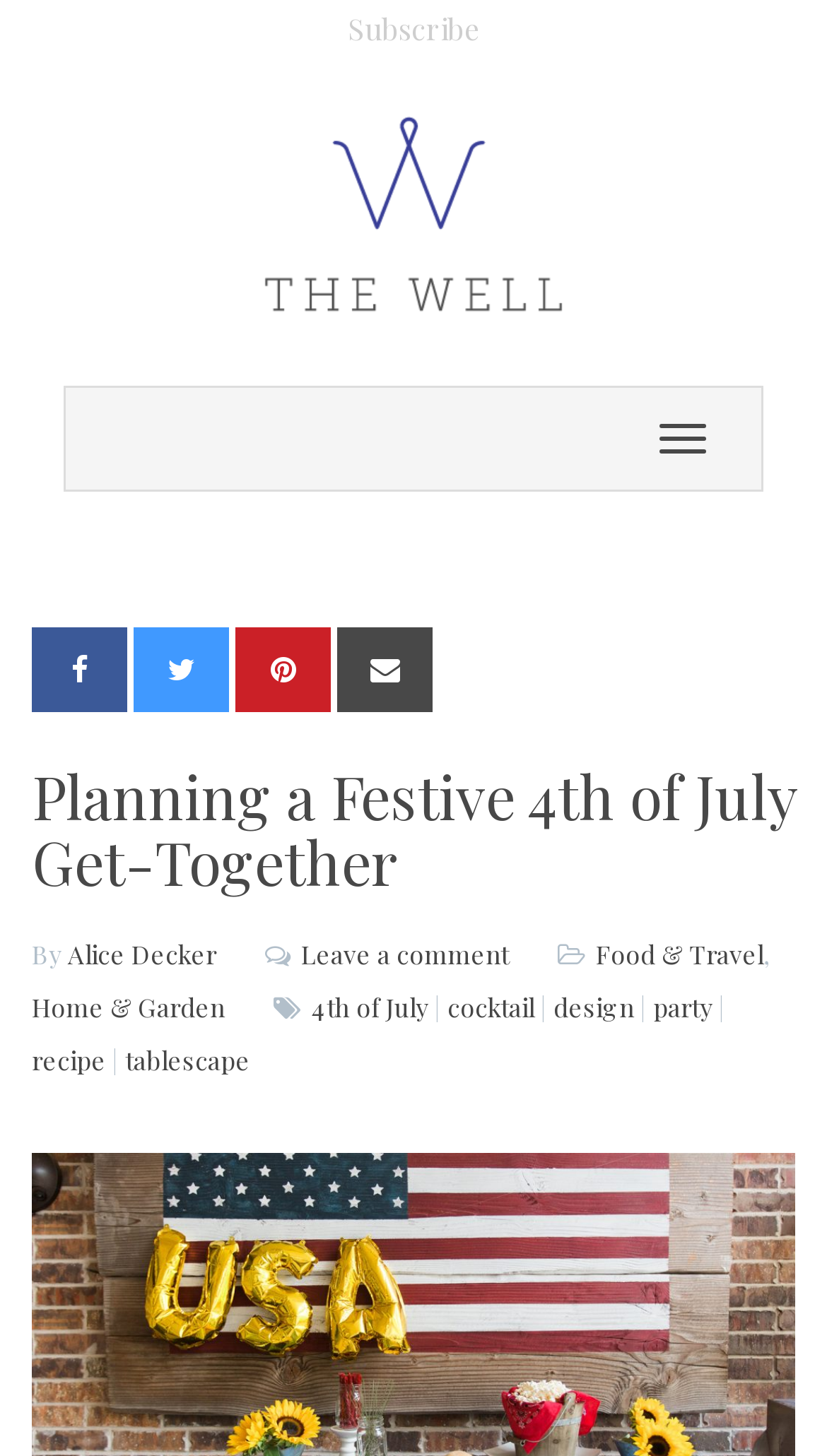Find and provide the bounding box coordinates for the UI element described with: "cocktail".

[0.541, 0.68, 0.646, 0.703]